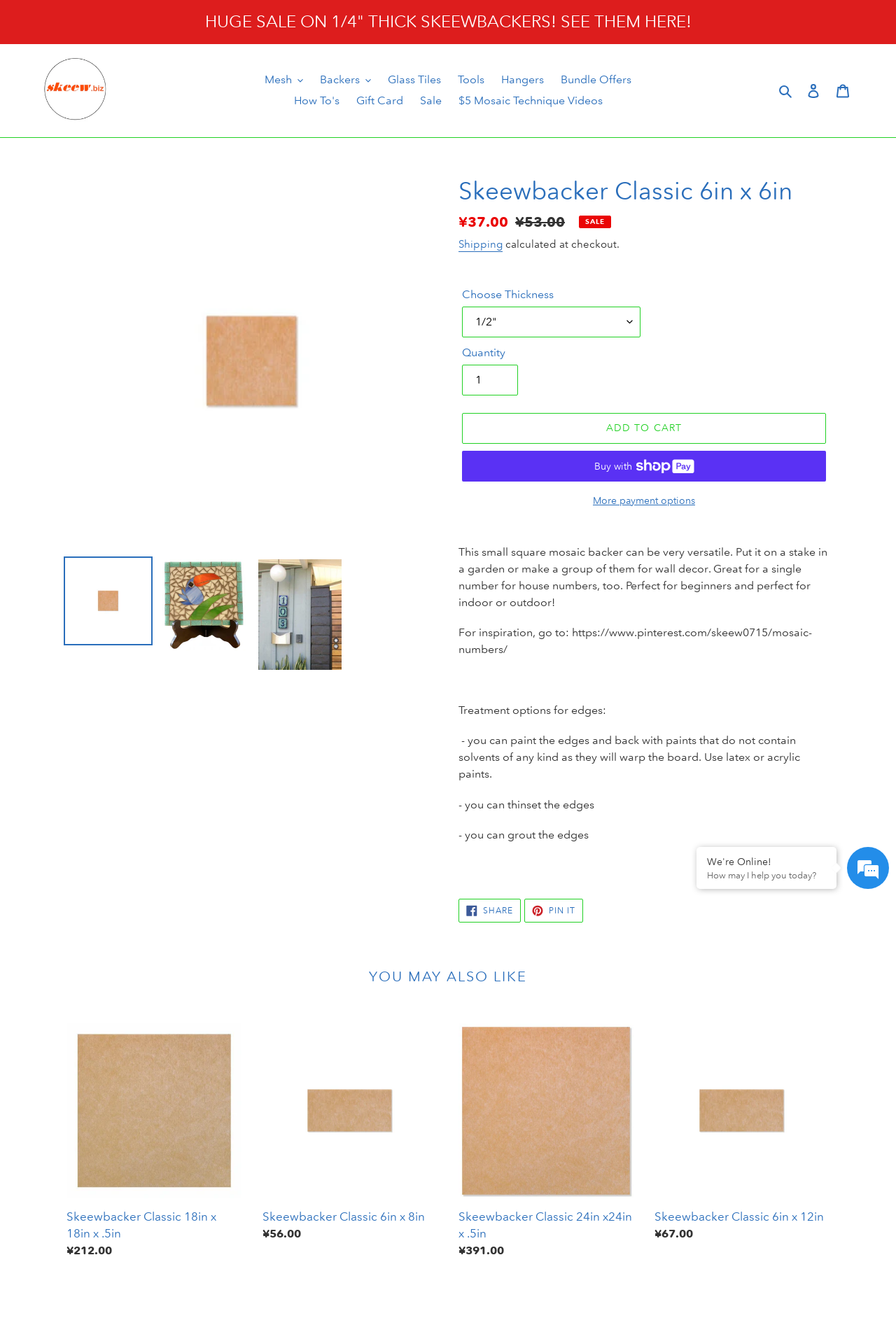Answer in one word or a short phrase: 
What is the sale price of the product?

¥37.00